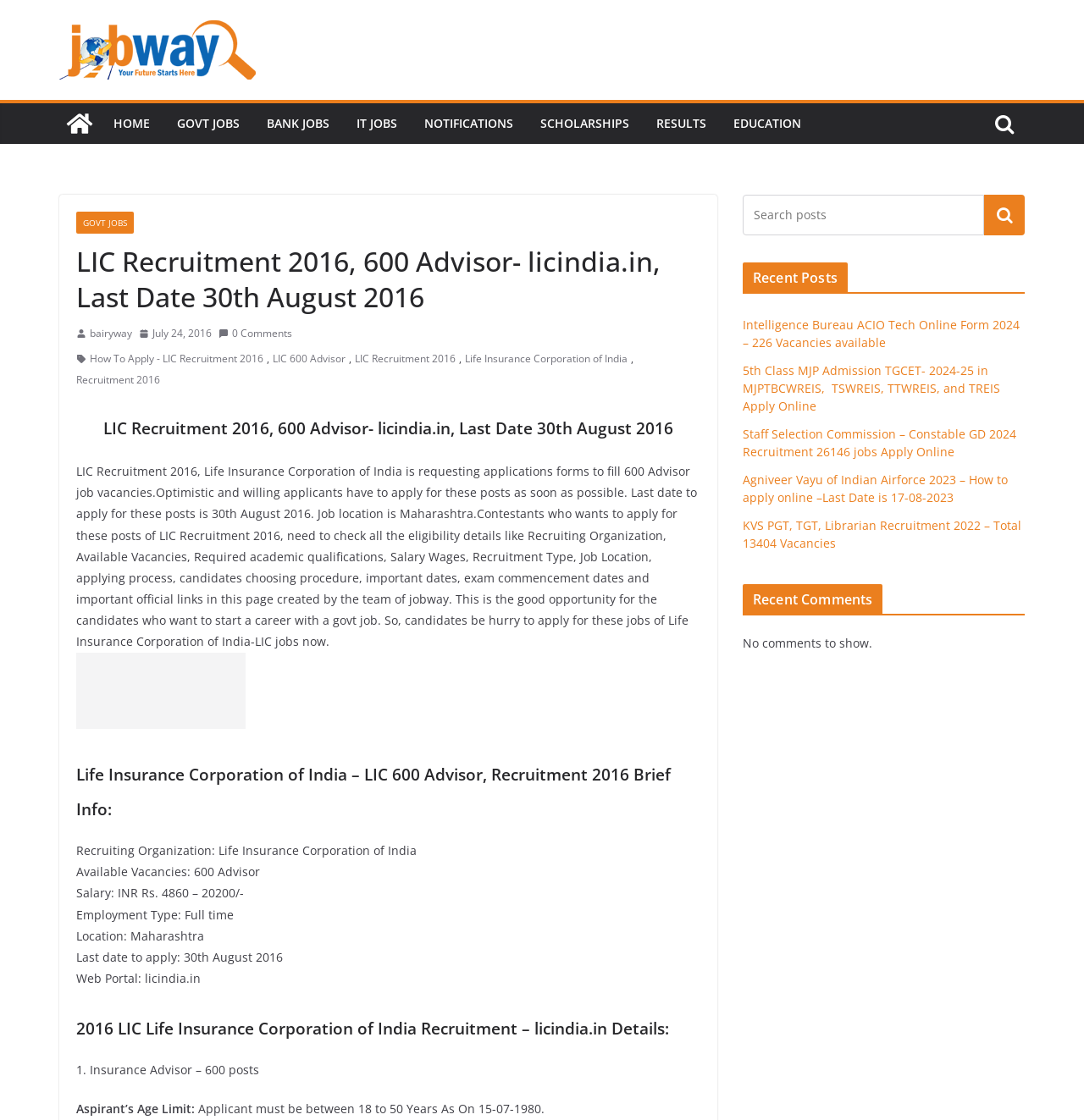Highlight the bounding box coordinates of the region I should click on to meet the following instruction: "Check Recent Posts".

[0.685, 0.235, 0.782, 0.261]